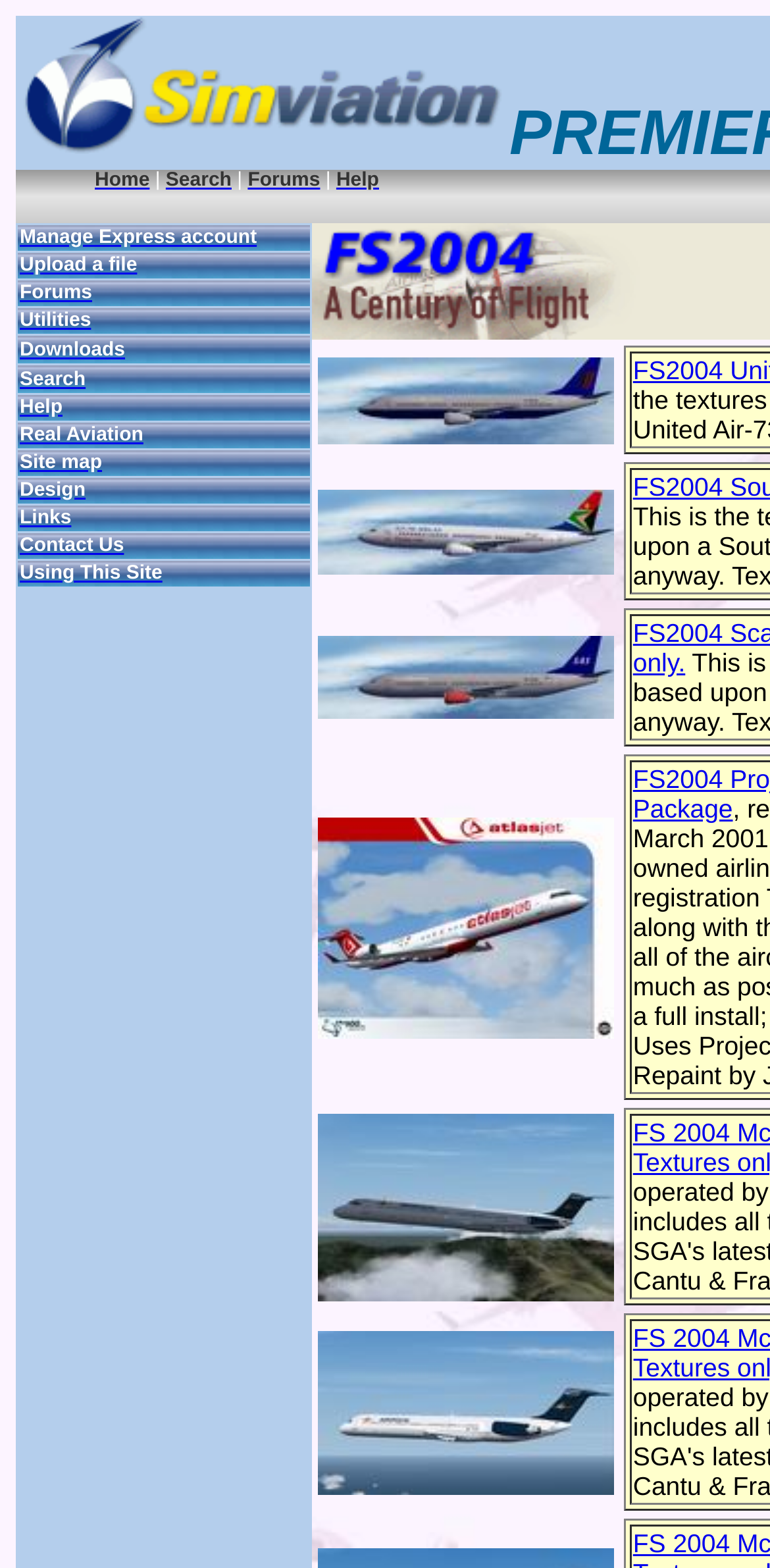Identify the bounding box for the described UI element. Provide the coordinates in (top-left x, top-left y, bottom-right x, bottom-right y) format with values ranging from 0 to 1: Toggle navigation

None